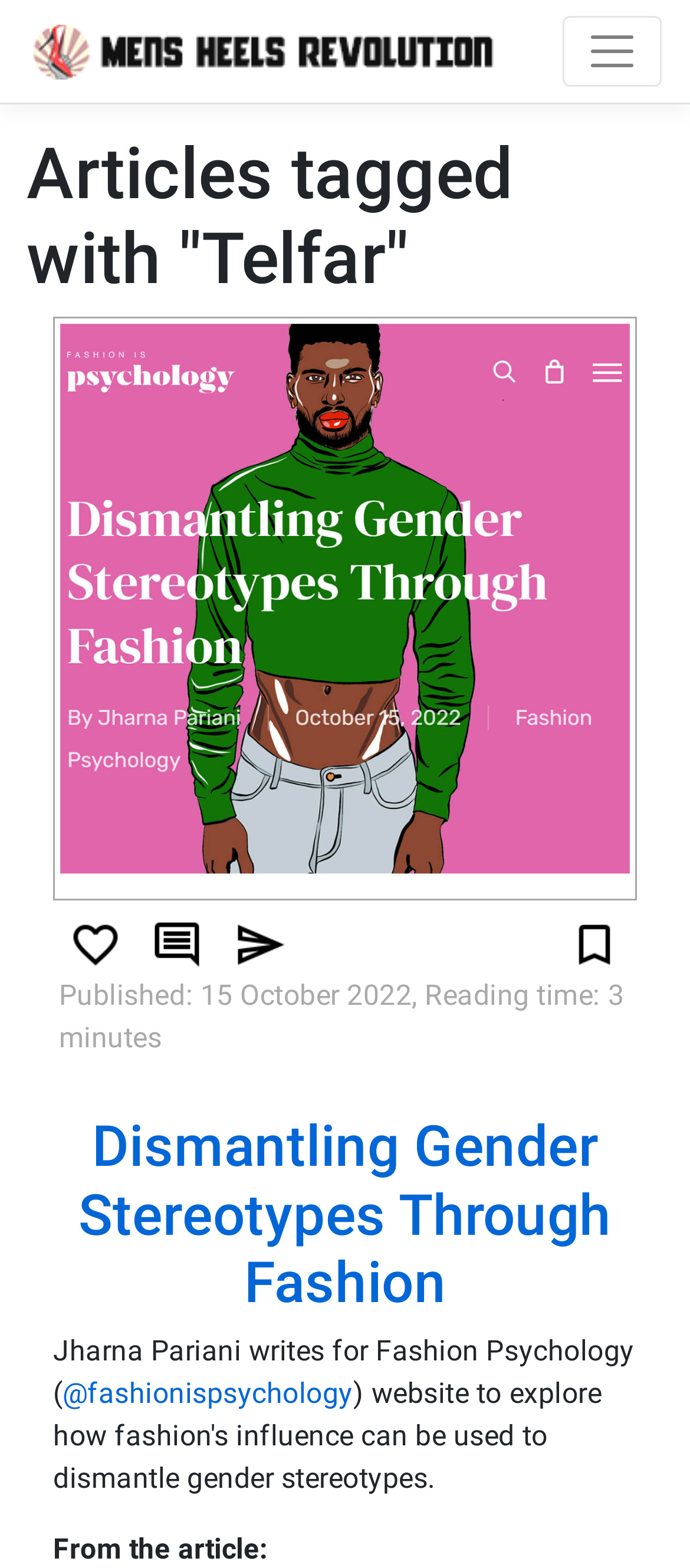Please identify the bounding box coordinates of the region to click in order to complete the task: "Share on Instagram". The coordinates must be four float numbers between 0 and 1, specified as [left, top, right, bottom].

[0.322, 0.591, 0.43, 0.612]